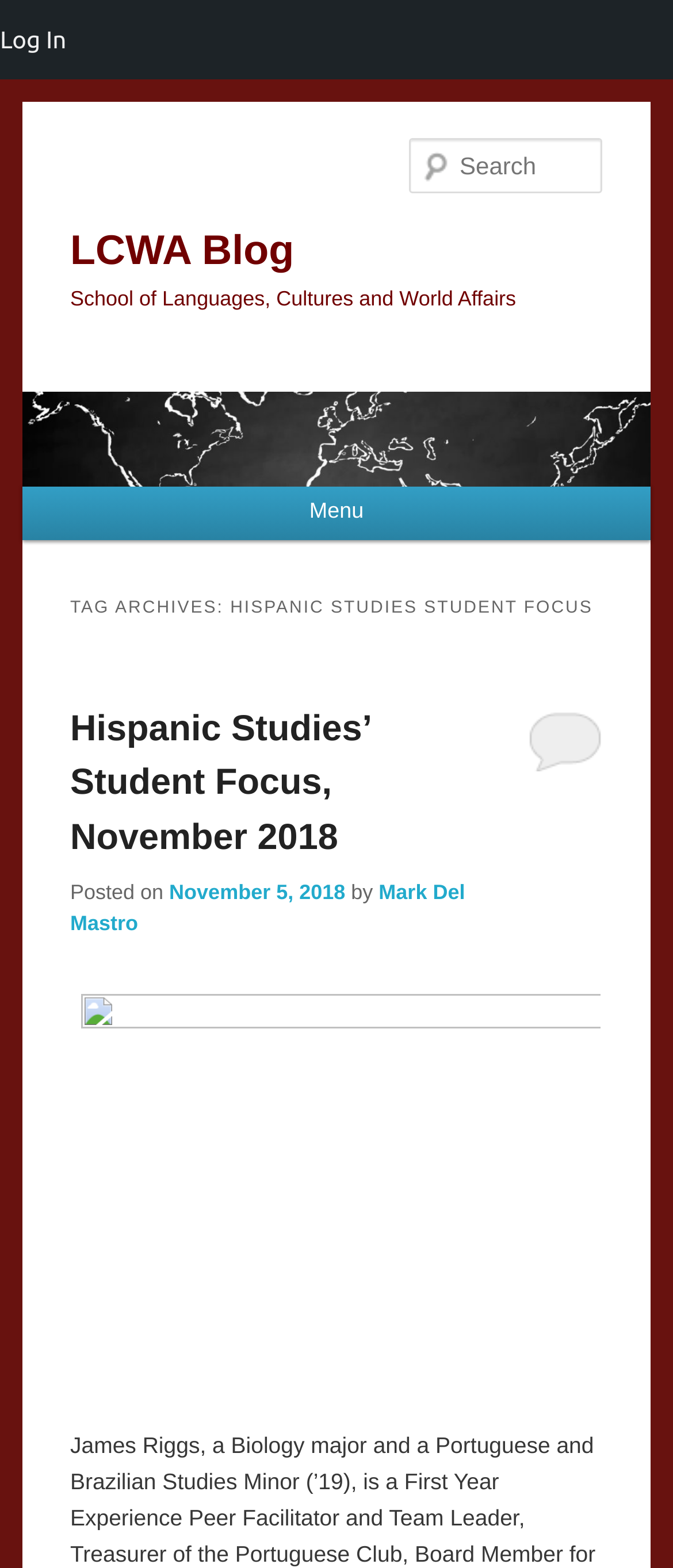Please identify the bounding box coordinates of the element on the webpage that should be clicked to follow this instruction: "skip to primary content". The bounding box coordinates should be given as four float numbers between 0 and 1, formatted as [left, top, right, bottom].

[0.104, 0.344, 0.526, 0.392]